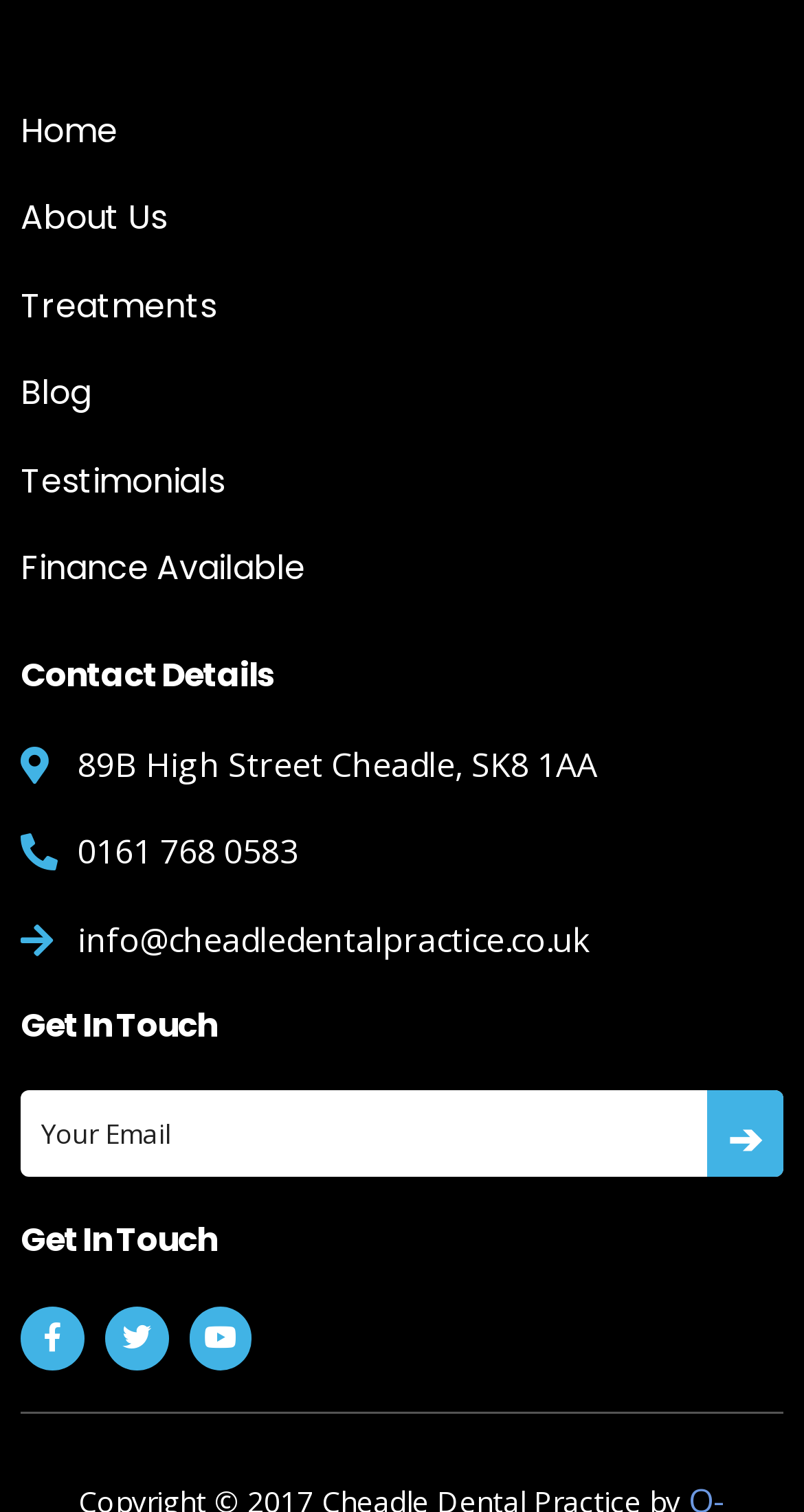Locate the bounding box of the UI element with the following description: "Facebook-f".

[0.026, 0.864, 0.105, 0.906]